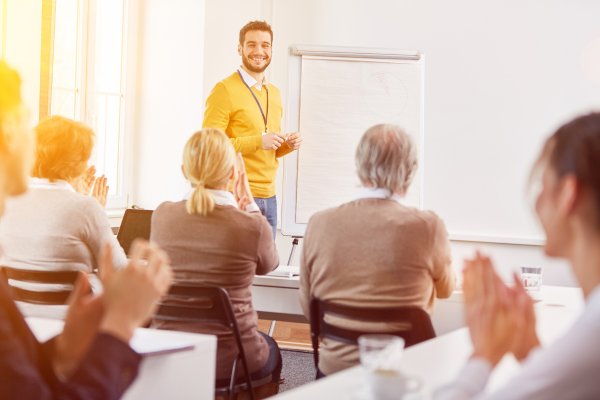Give a one-word or short phrase answer to the question: 
What are the participants doing?

Seated at tables